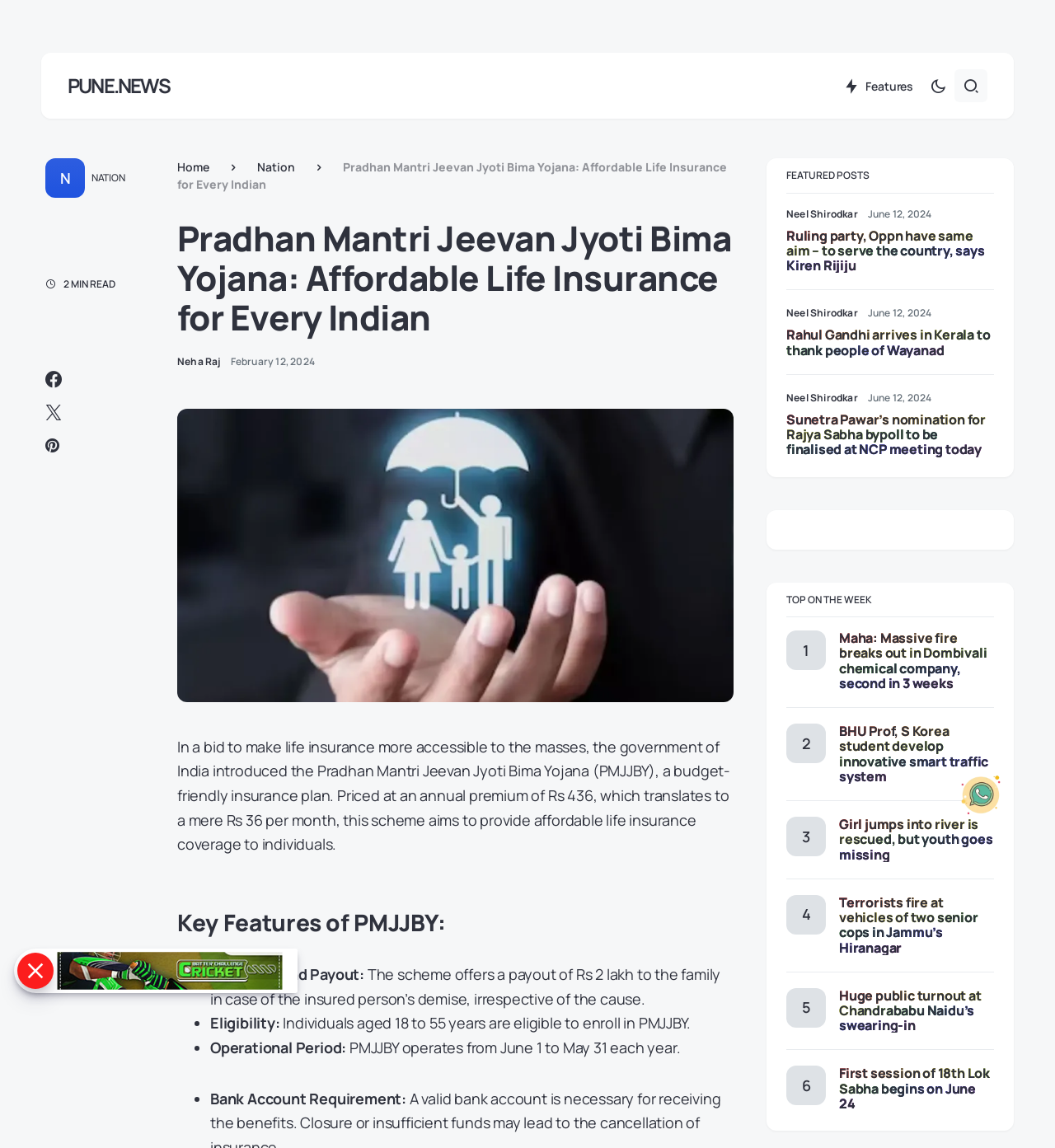Please find the bounding box coordinates of the element that you should click to achieve the following instruction: "Click on the 'Whatsapp Join' button". The coordinates should be presented as four float numbers between 0 and 1: [left, top, right, bottom].

[0.906, 0.666, 0.969, 0.723]